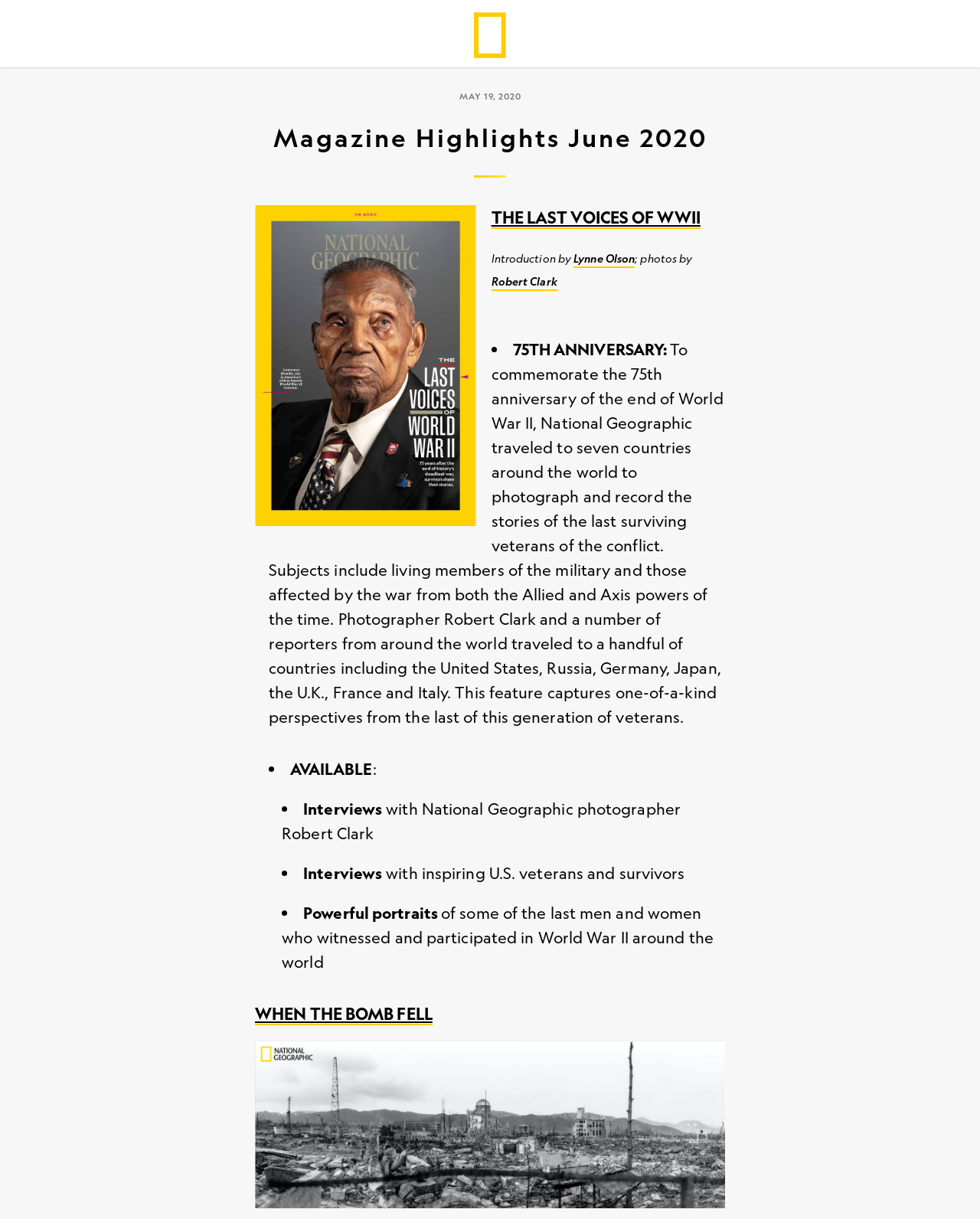Respond to the question with just a single word or phrase: 
How many countries were visited to photograph WWII veterans?

Seven